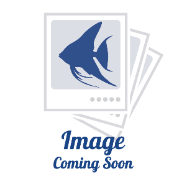Provide your answer in a single word or phrase: 
What does the placeholder graphic indicate?

Image Coming Soon